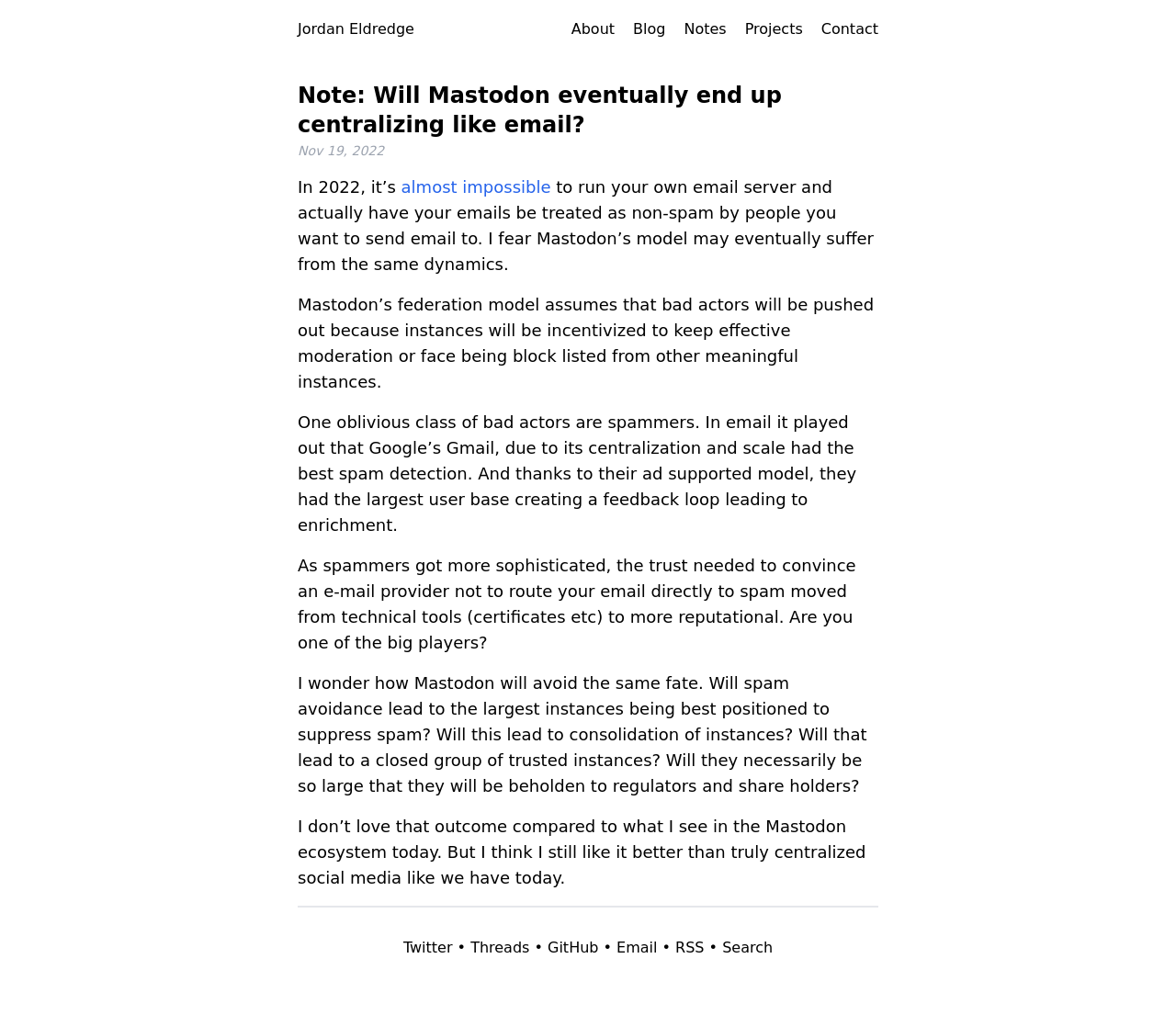Extract the bounding box of the UI element described as: "GitHub".

[0.466, 0.925, 0.509, 0.942]